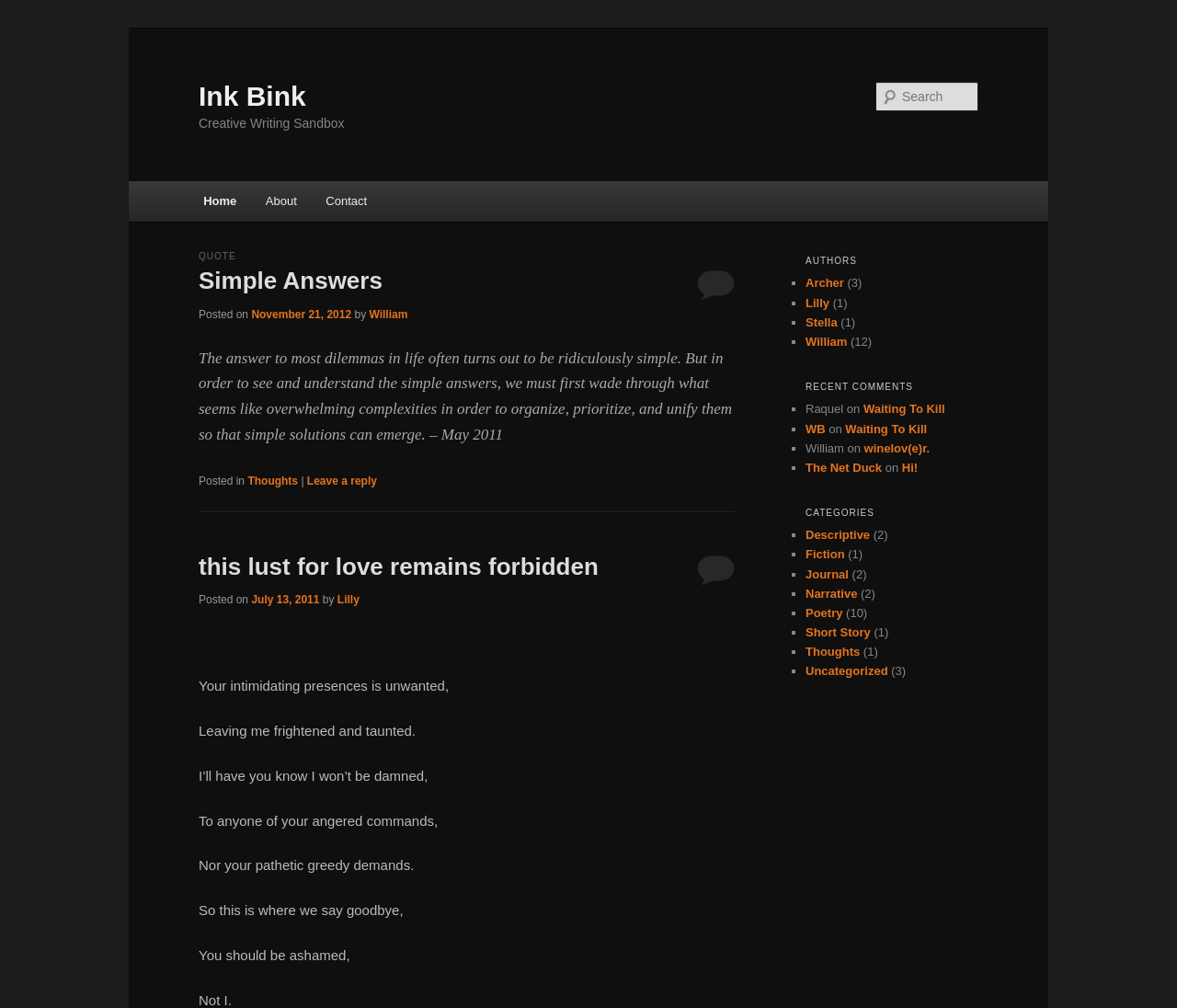What is the title of the first article on the webpage? Examine the screenshot and reply using just one word or a brief phrase.

Simple Answers